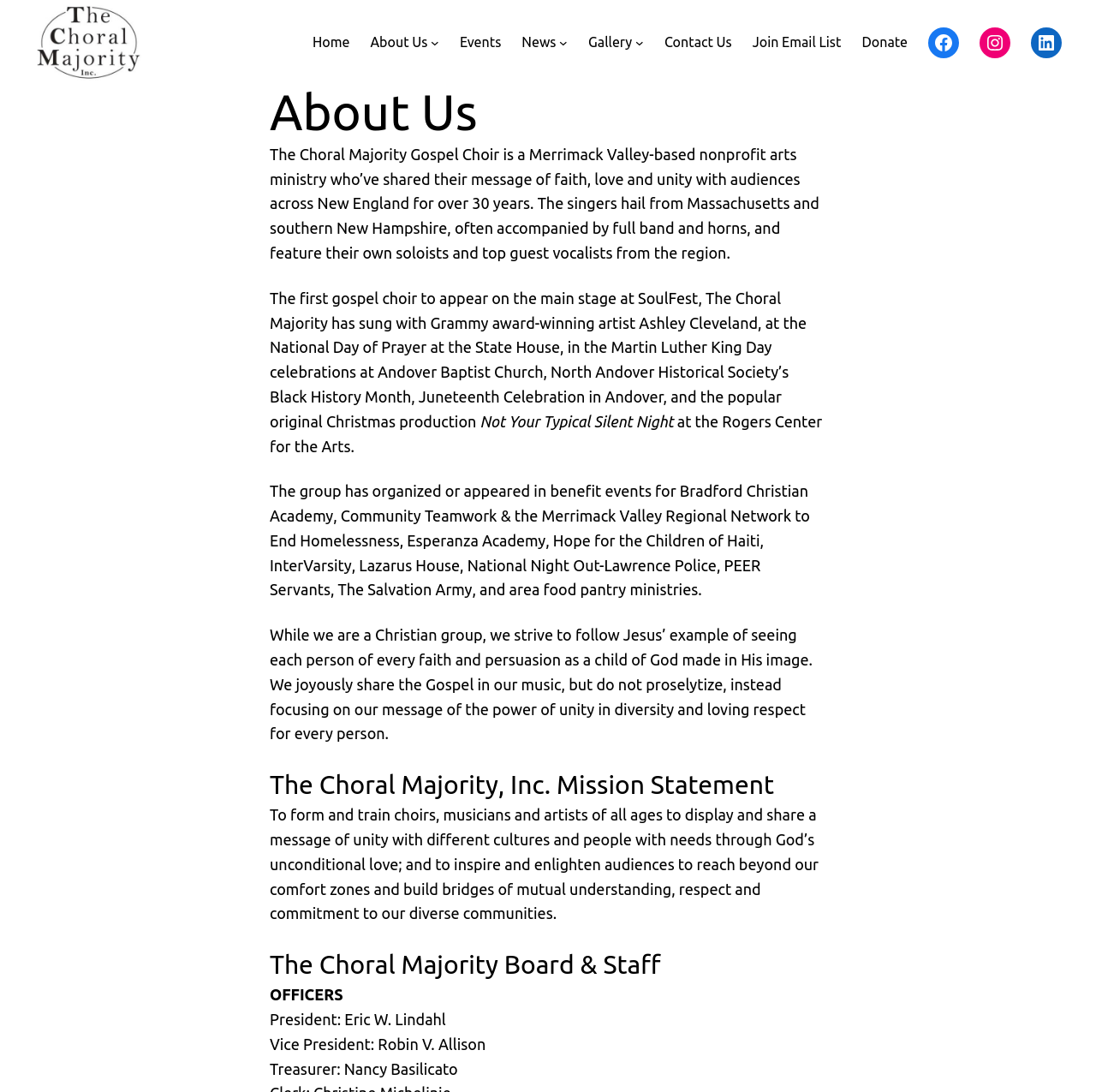Highlight the bounding box coordinates of the element you need to click to perform the following instruction: "Click the Donate link."

[0.786, 0.029, 0.828, 0.049]